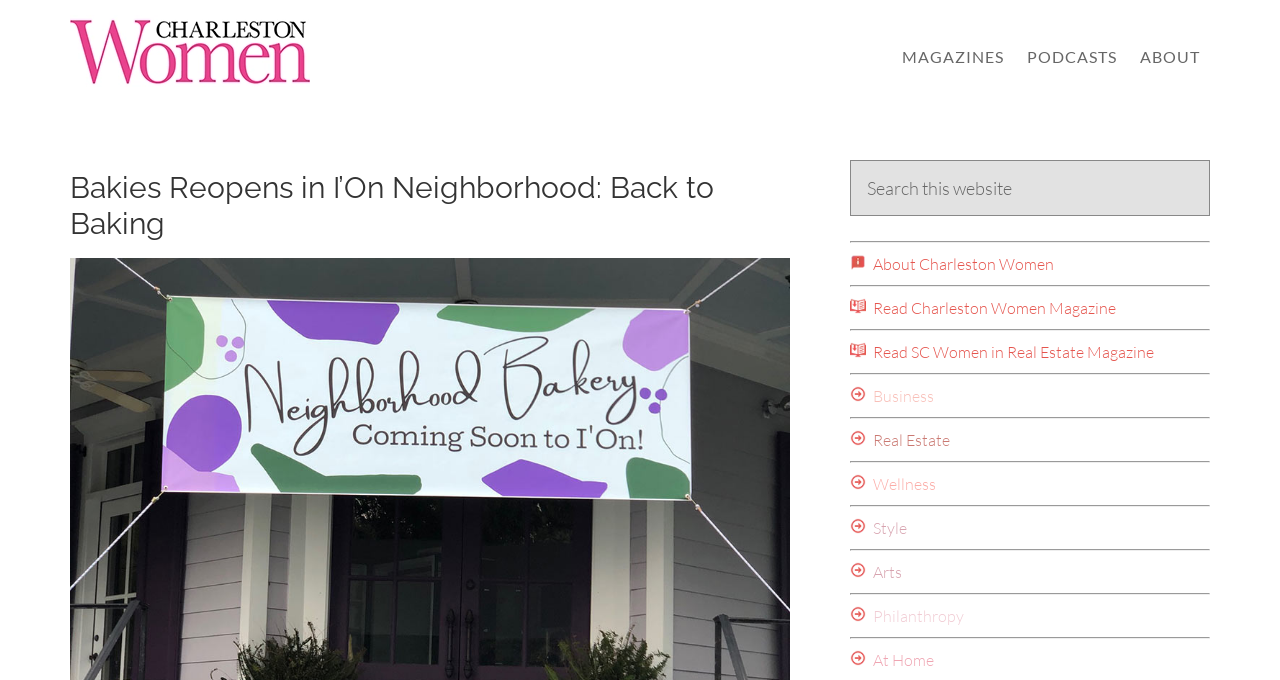Calculate the bounding box coordinates of the UI element given the description: "Philanthropy".

[0.664, 0.891, 0.753, 0.921]